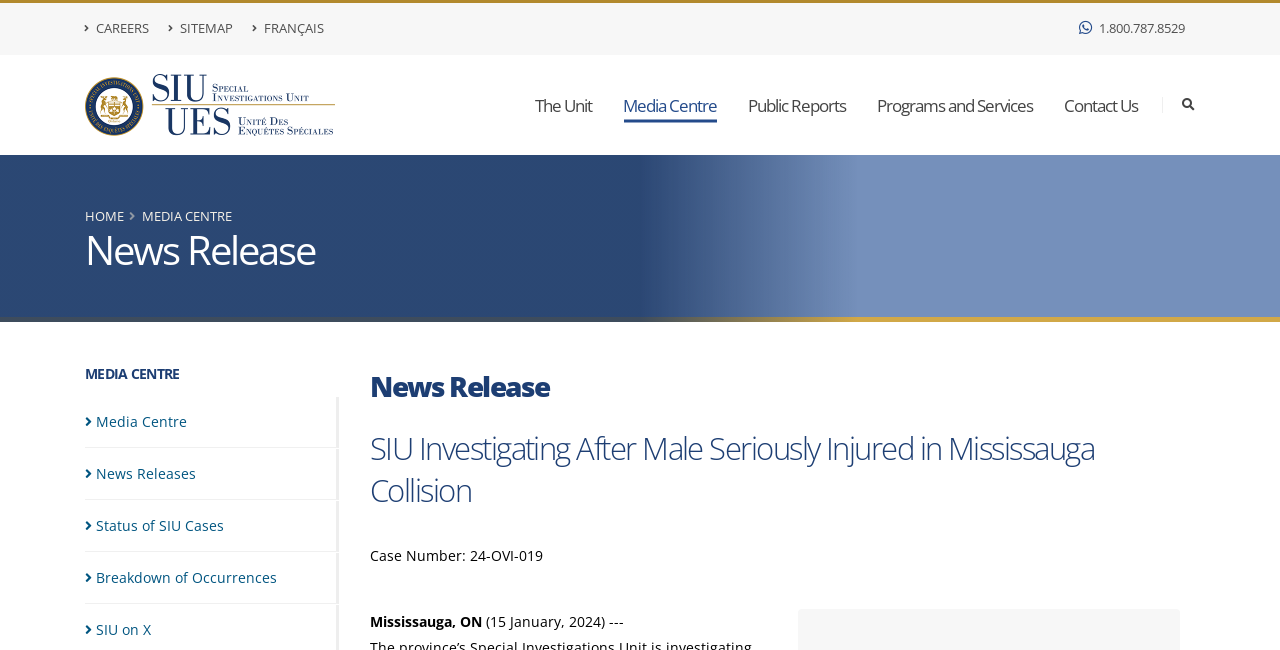What is the case number of the SIU investigation in Mississauga?
Refer to the image and provide a one-word or short phrase answer.

24-OVI-019